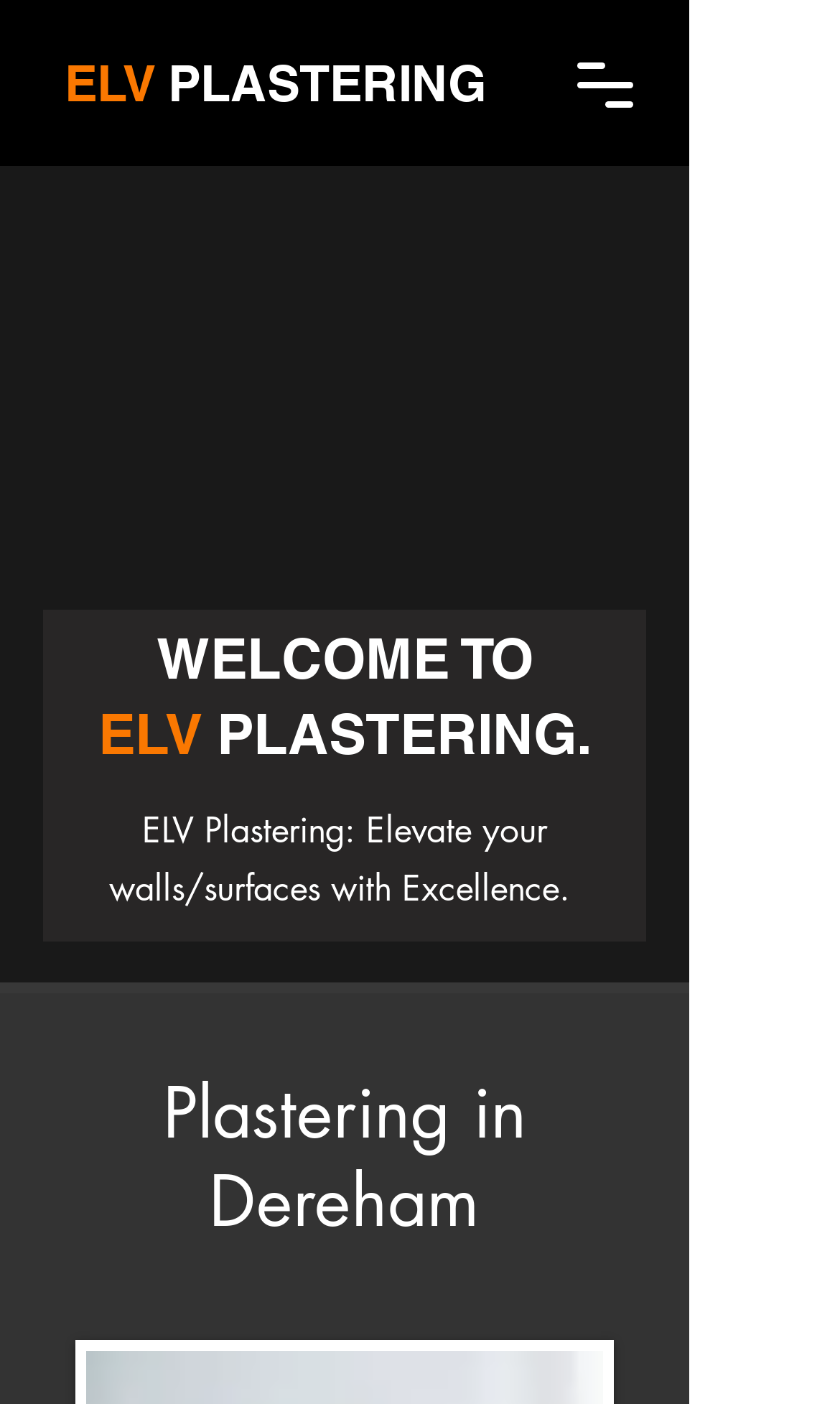Locate the bounding box of the UI element with the following description: "aria-label="Play video"".

[0.013, 0.156, 0.805, 0.421]